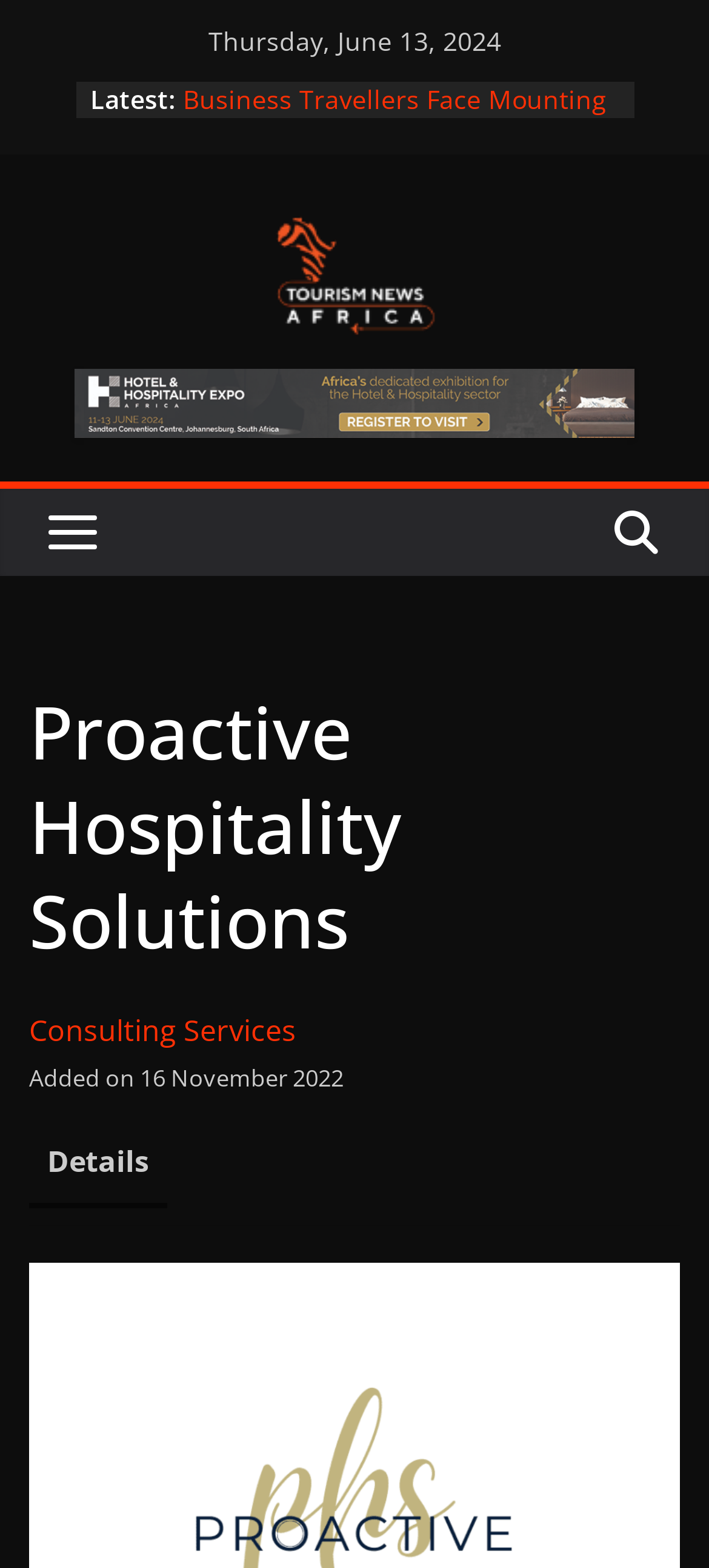Locate the UI element described by alt="Tourism News Africa" and provide its bounding box coordinates. Use the format (top-left x, top-left y, bottom-right x, bottom-right y) with all values as floating point numbers between 0 and 1.

[0.179, 0.127, 0.821, 0.224]